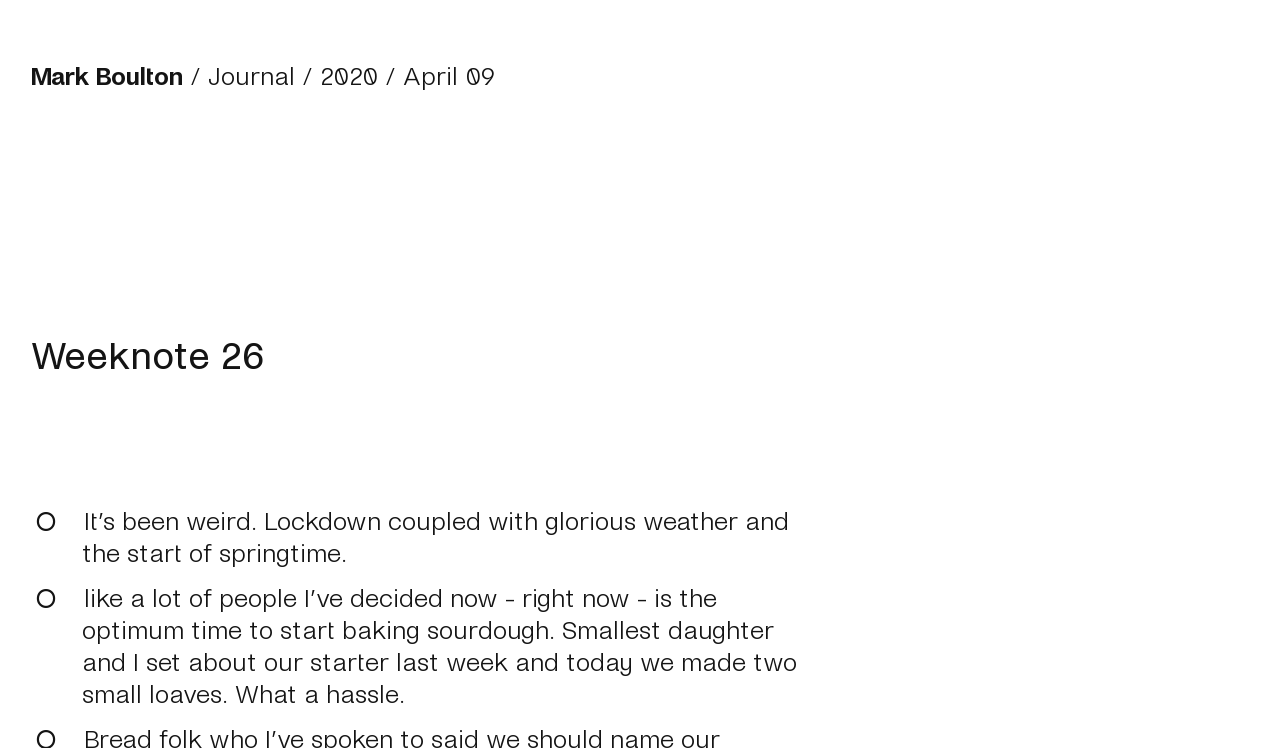Using the provided element description: "Mark Boulton", determine the bounding box coordinates of the corresponding UI element in the screenshot.

[0.024, 0.079, 0.143, 0.121]